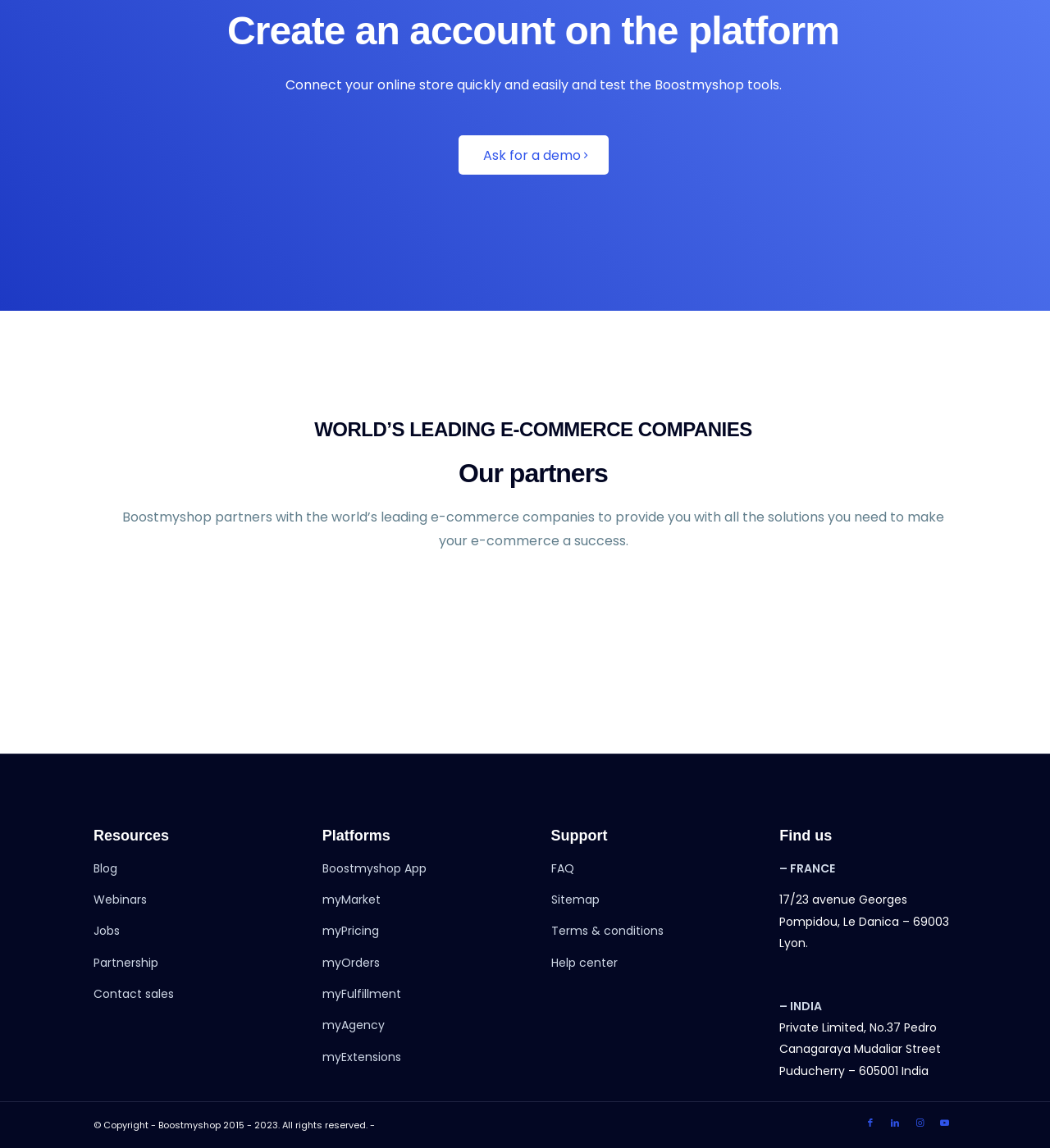Pinpoint the bounding box coordinates of the element that must be clicked to accomplish the following instruction: "Search for something". The coordinates should be in the format of four float numbers between 0 and 1, i.e., [left, top, right, bottom].

None